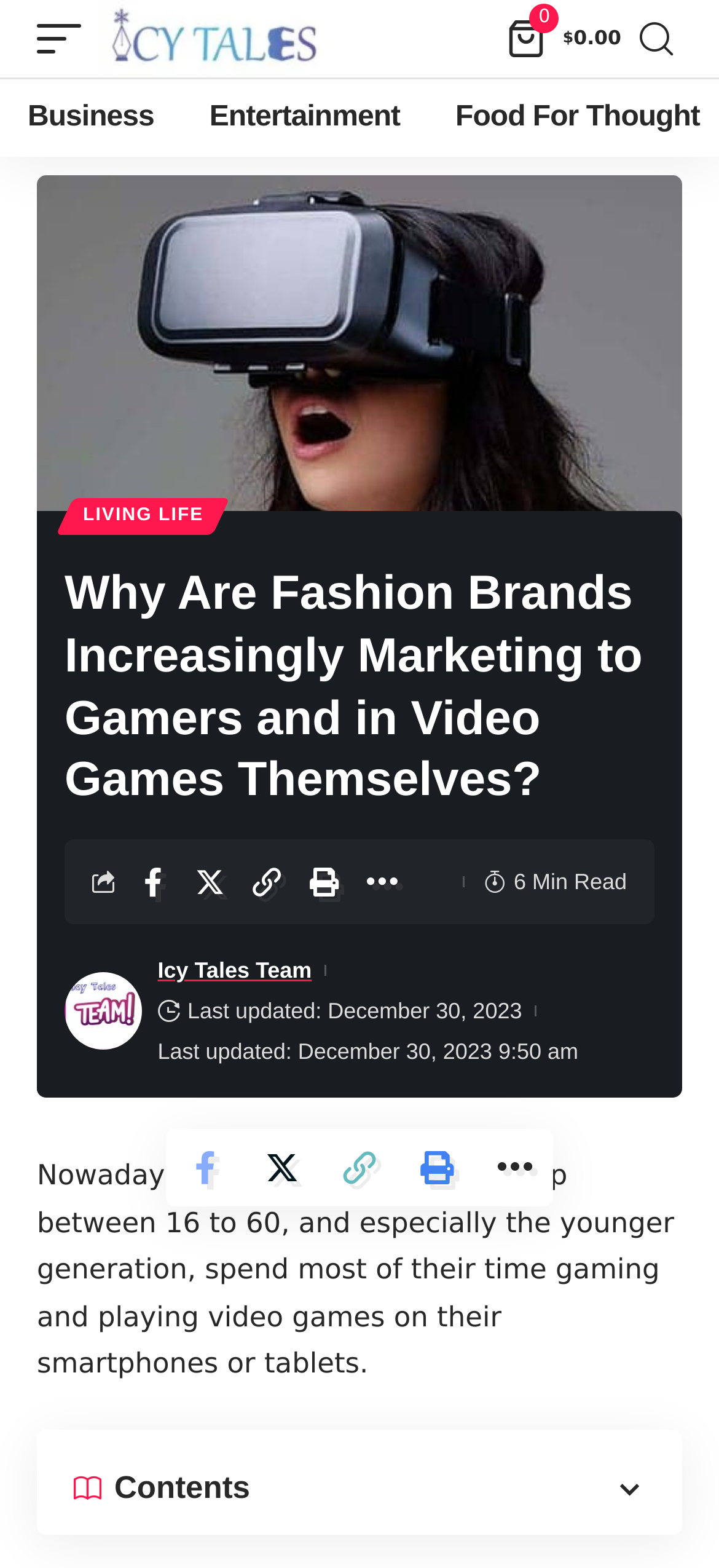What is the name of the website?
Look at the image and respond to the question as thoroughly as possible.

The name of the website can be found in the top-left corner of the webpage, where the logo 'Icy Tales' is displayed.